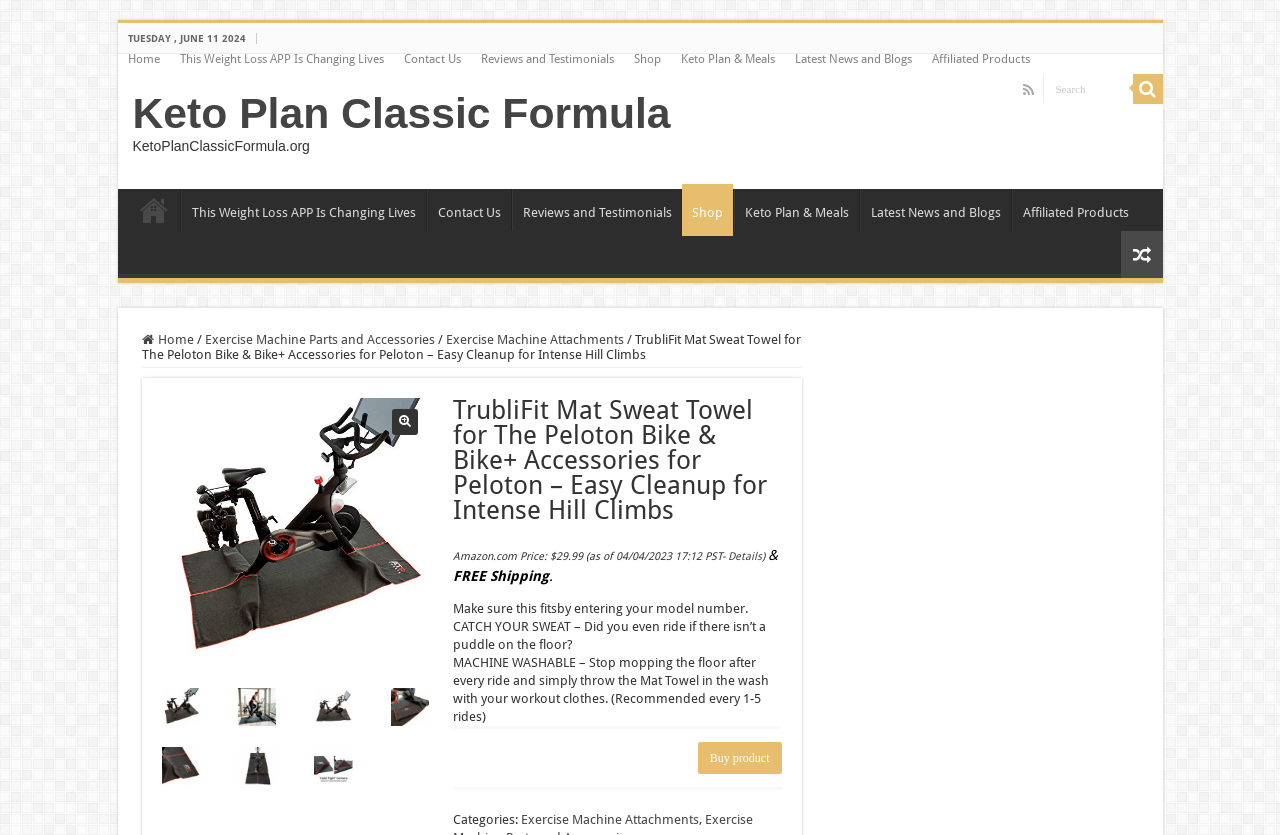Using the provided element description "Buy product", determine the bounding box coordinates of the UI element.

[0.545, 0.889, 0.611, 0.927]